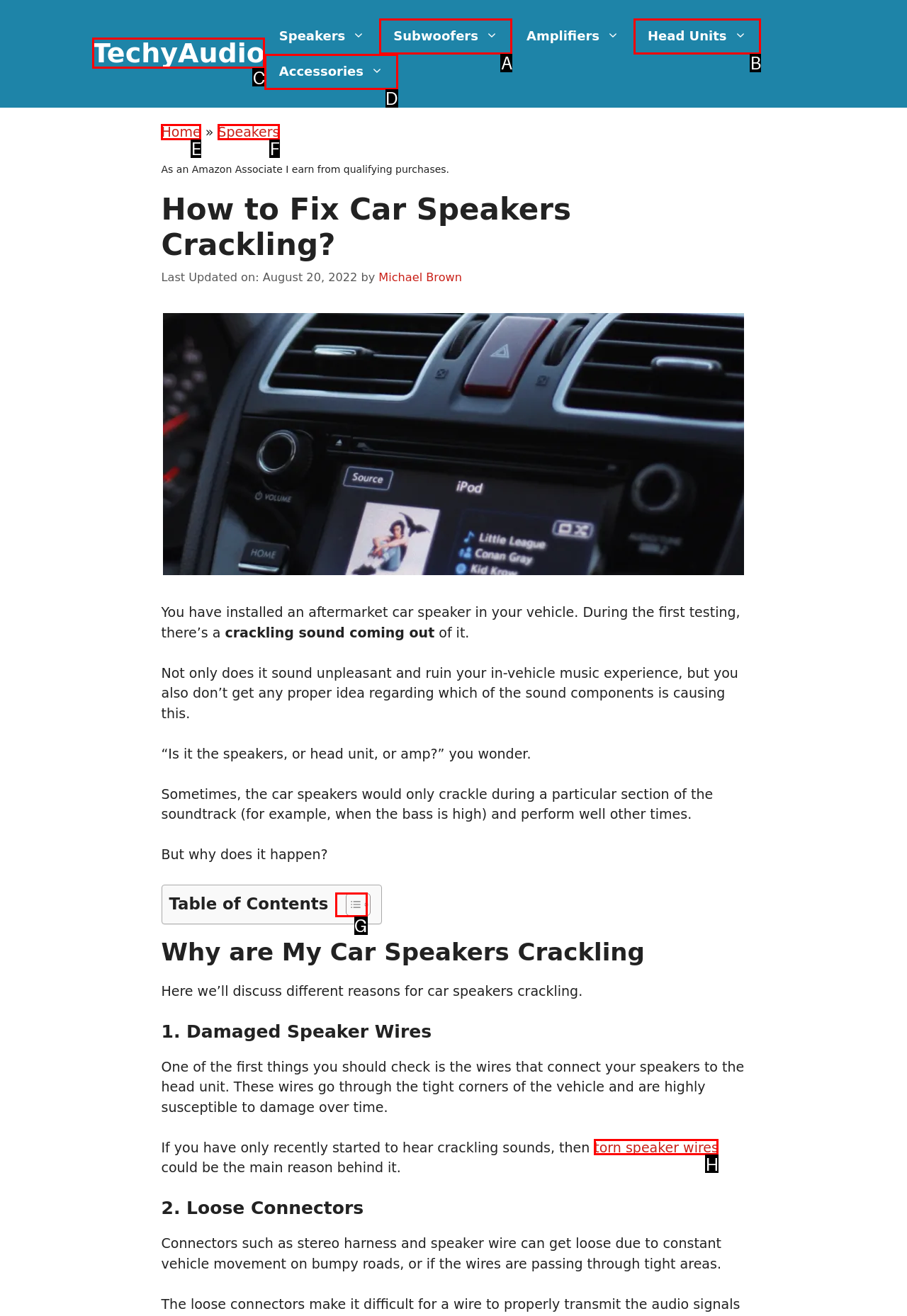Select the appropriate HTML element that needs to be clicked to execute the following task: Click on the 'TechyAudio' link in the banner. Respond with the letter of the option.

C